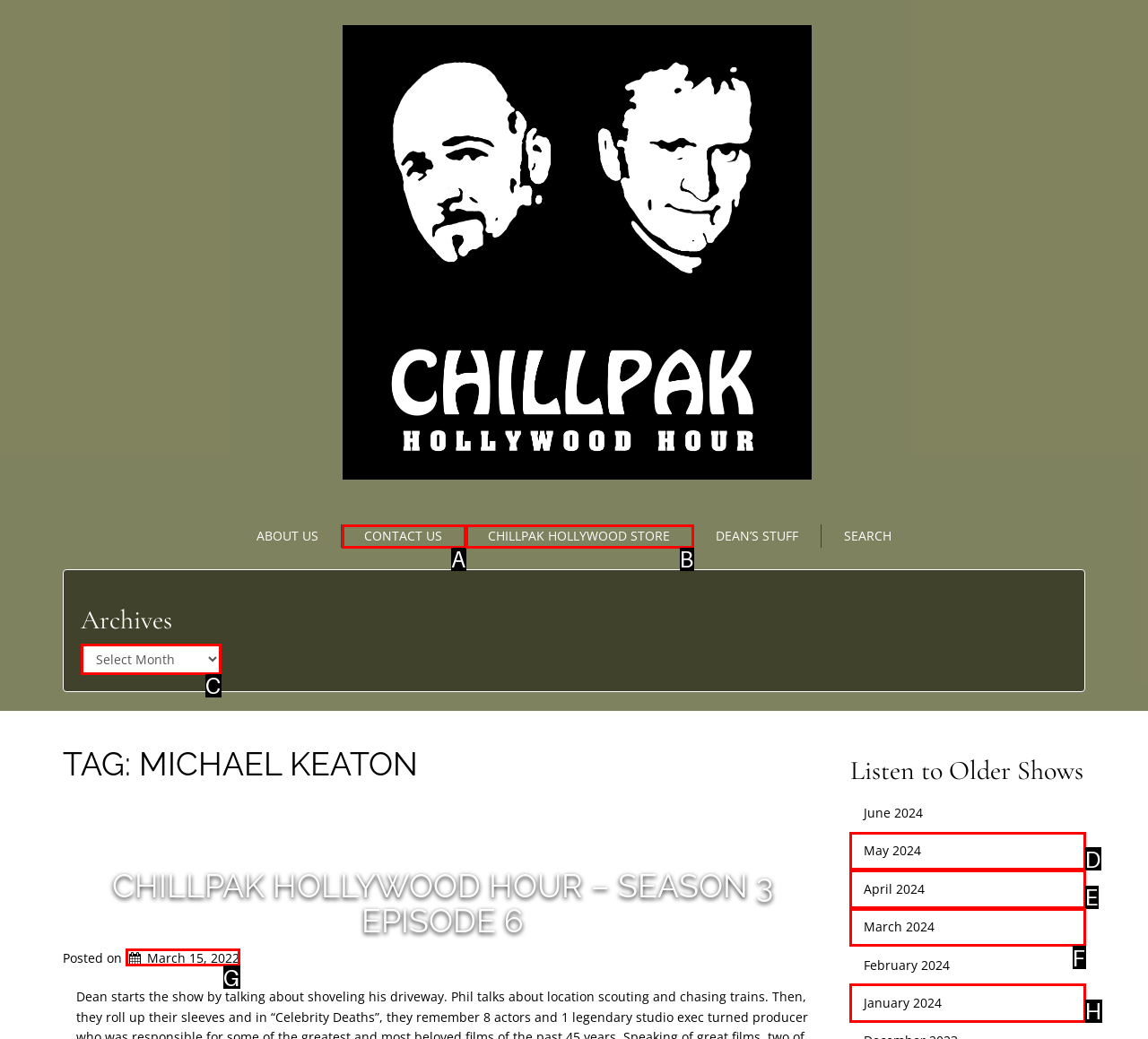Pick the option that corresponds to: Chillpak Hollywood Store
Provide the letter of the correct choice.

B